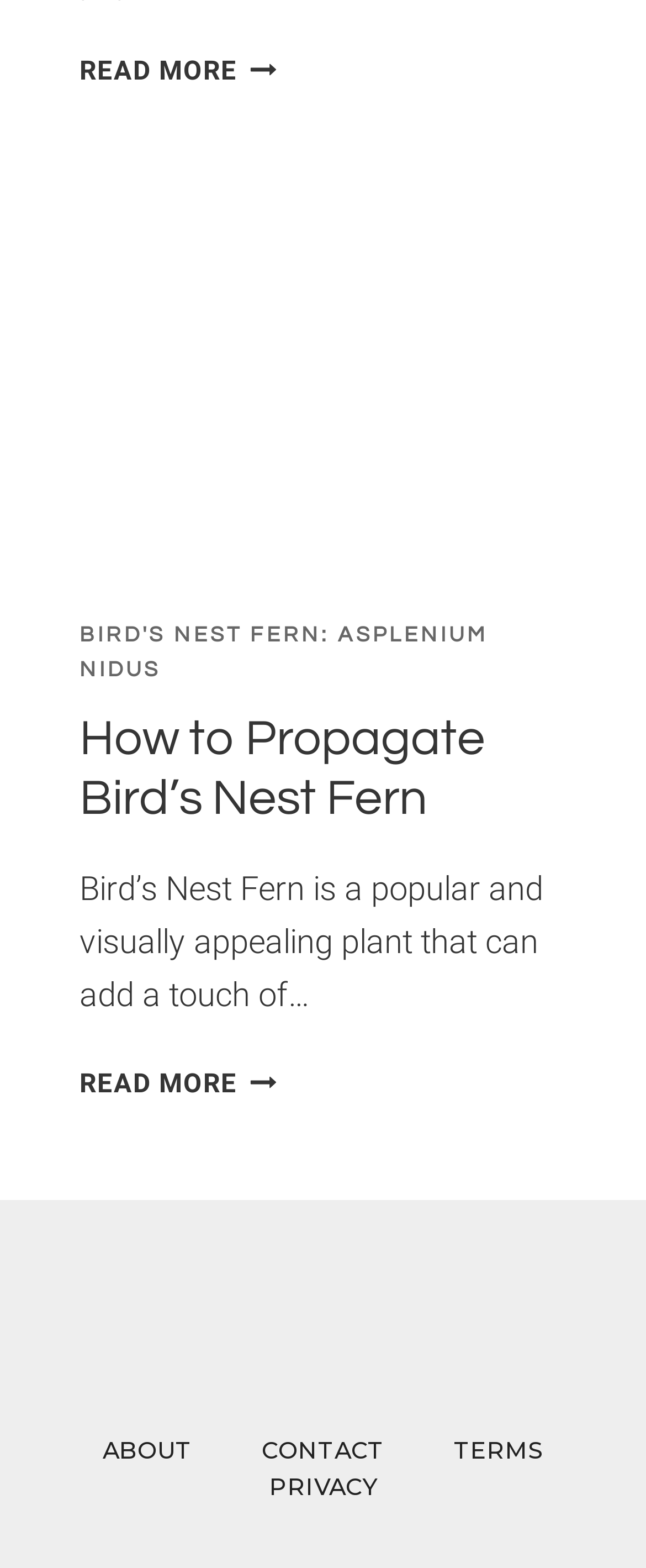Find the bounding box coordinates of the element to click in order to complete the given instruction: "Read more about how much light a bird's nest fern needs."

[0.123, 0.035, 0.429, 0.055]